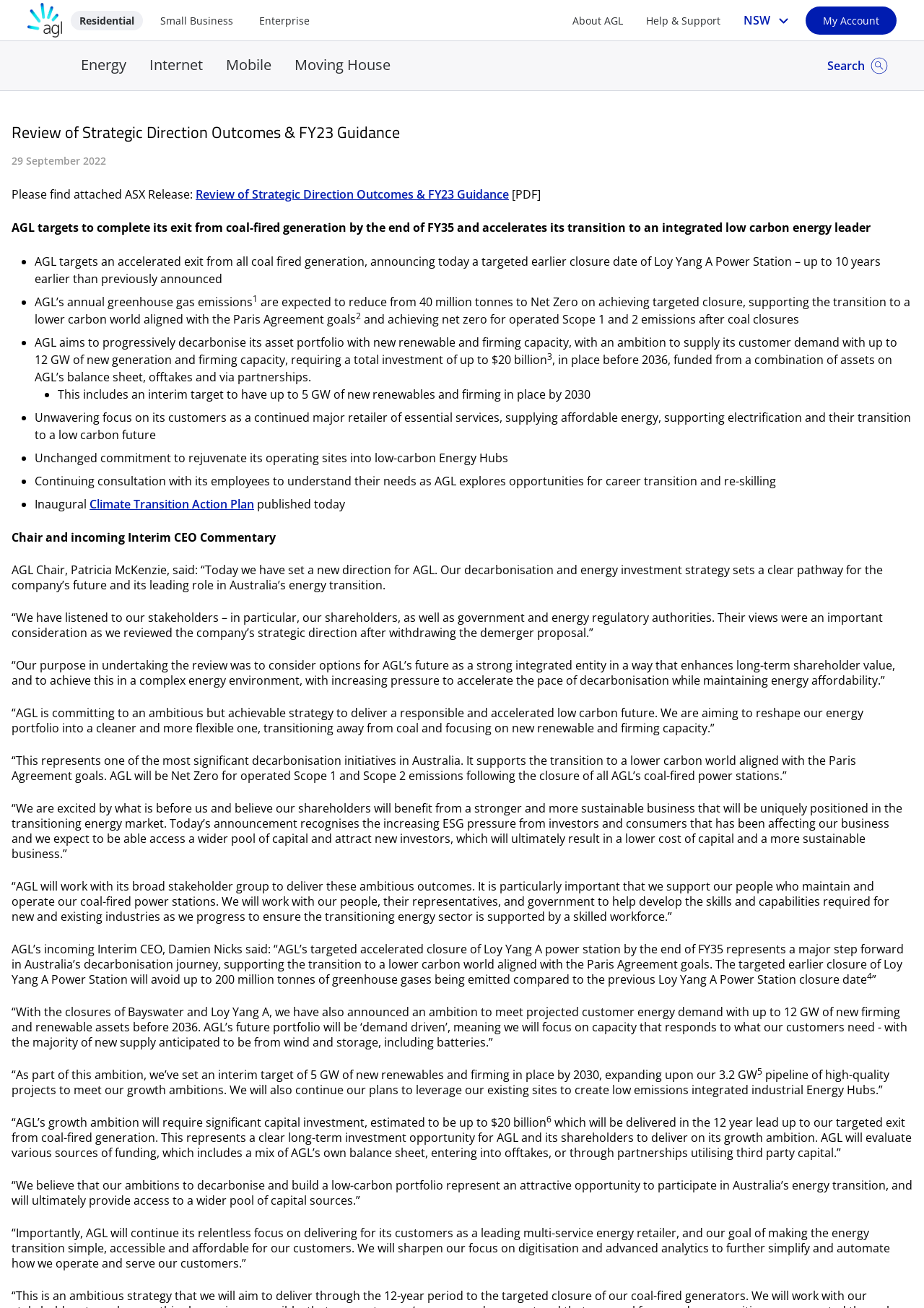What is the purpose of AGL's Climate Transition Action Plan?
Please provide a comprehensive answer based on the information in the image.

The purpose of AGL's Climate Transition Action Plan is to support the transition to a lower carbon world aligned with the Paris Agreement goals, which is mentioned in the webpage as one of the key initiatives of AGL's decarbonisation and energy investment strategy.